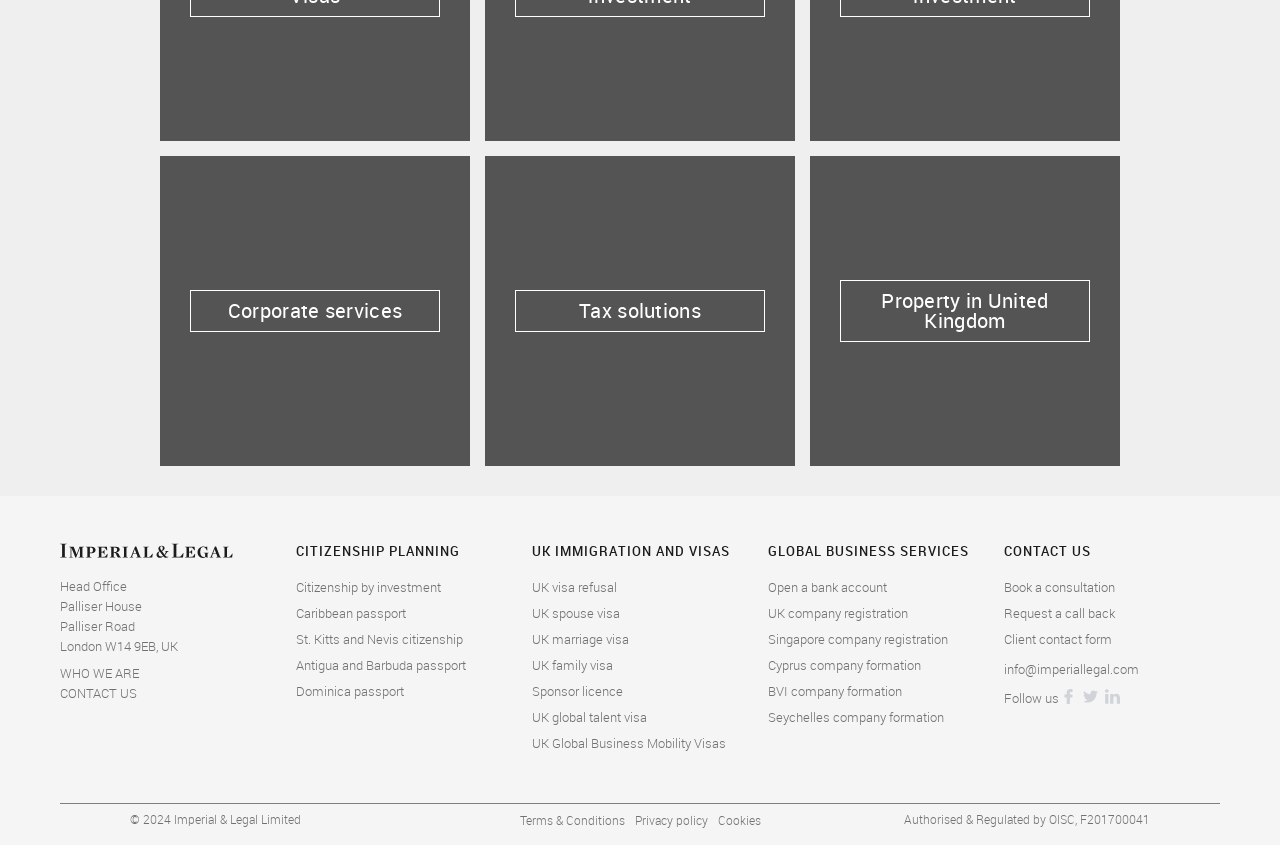Please mark the bounding box coordinates of the area that should be clicked to carry out the instruction: "Book a consultation".

[0.784, 0.684, 0.871, 0.705]